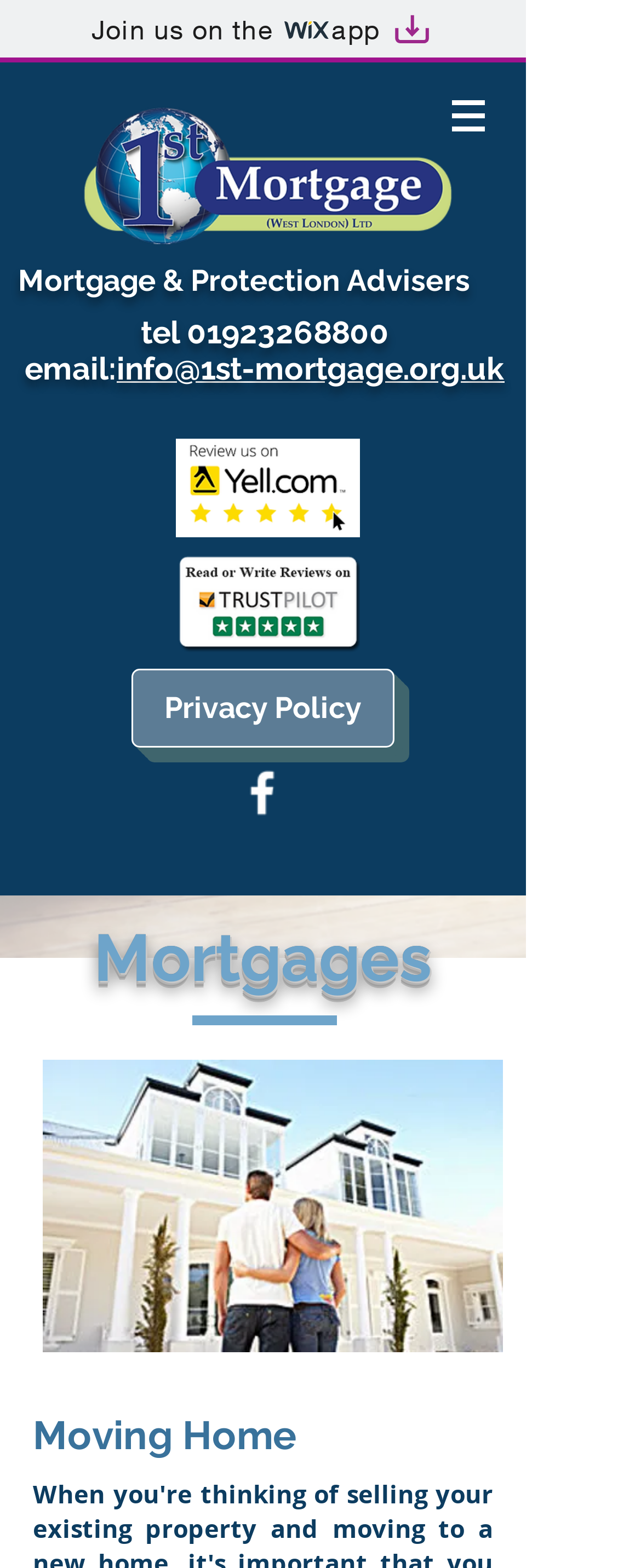What is the phone number of 1st Mortgage?
Provide a one-word or short-phrase answer based on the image.

01923268800